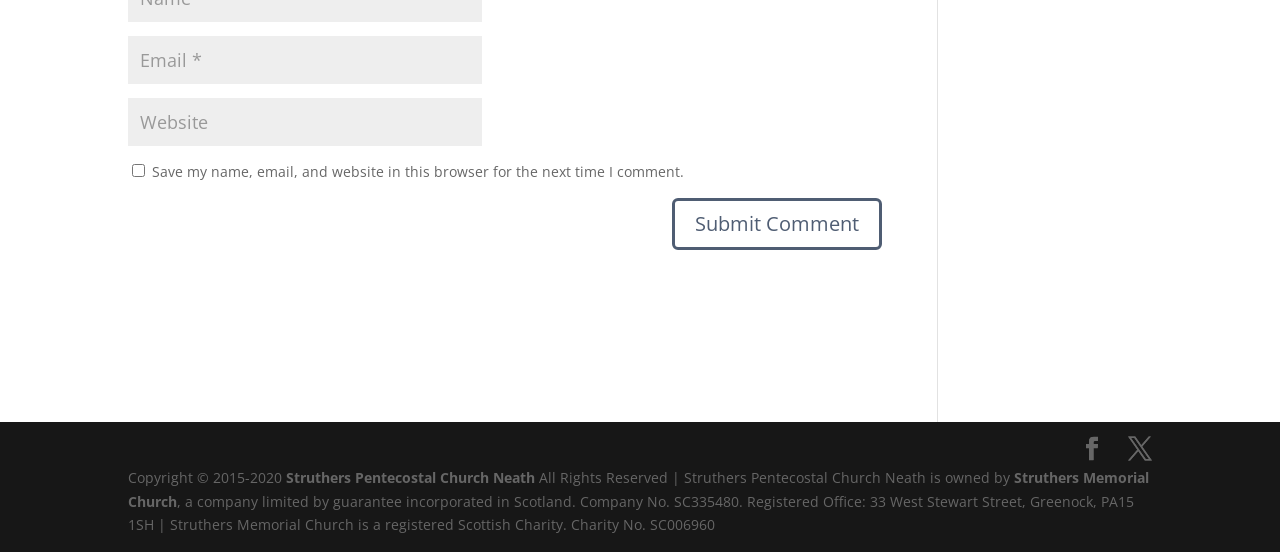Respond with a single word or short phrase to the following question: 
How many social media links are present?

2